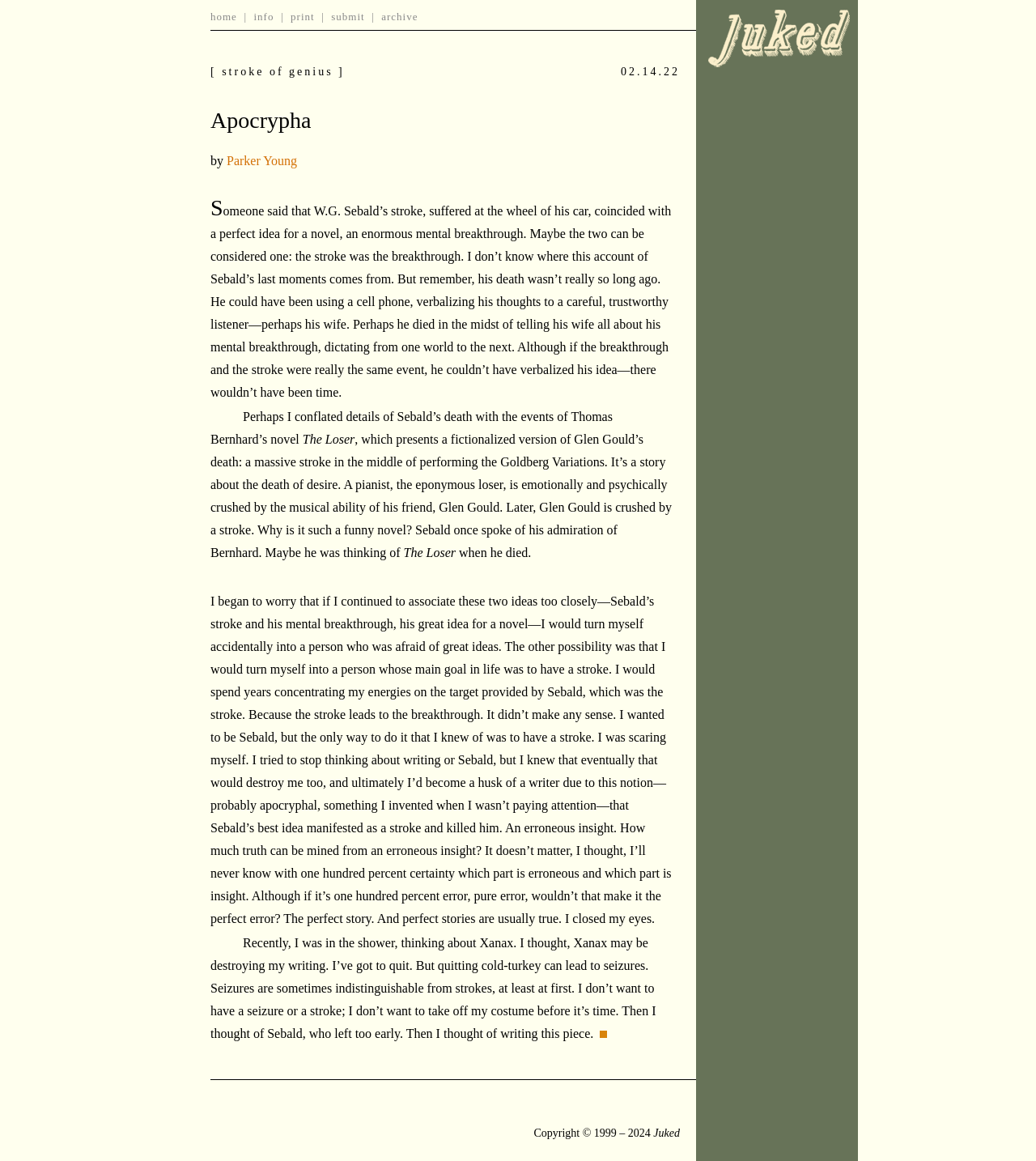Please answer the following question as detailed as possible based on the image: 
Who is the author of the article?

The author of the article can be found in the link element, which is 'Parker Young', located next to the title 'Apocrypha'.